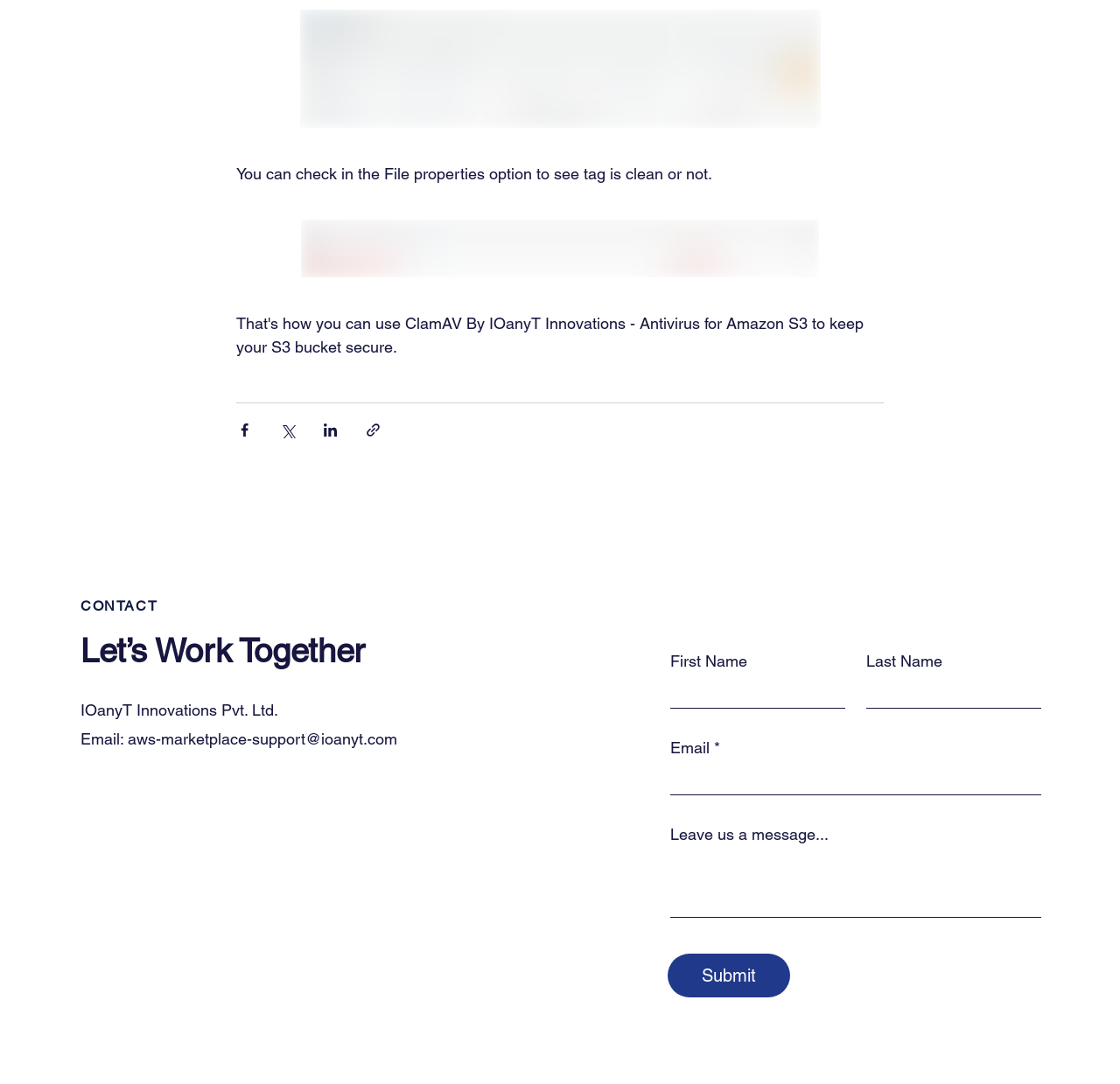Analyze the image and provide a detailed answer to the question: What is the email address mentioned on the webpage?

The email address is mentioned in the 'CONTACT' section of the webpage, specifically in the link 'aws-marketplace-support@ioanyt.com' which is associated with the text 'Email:'.